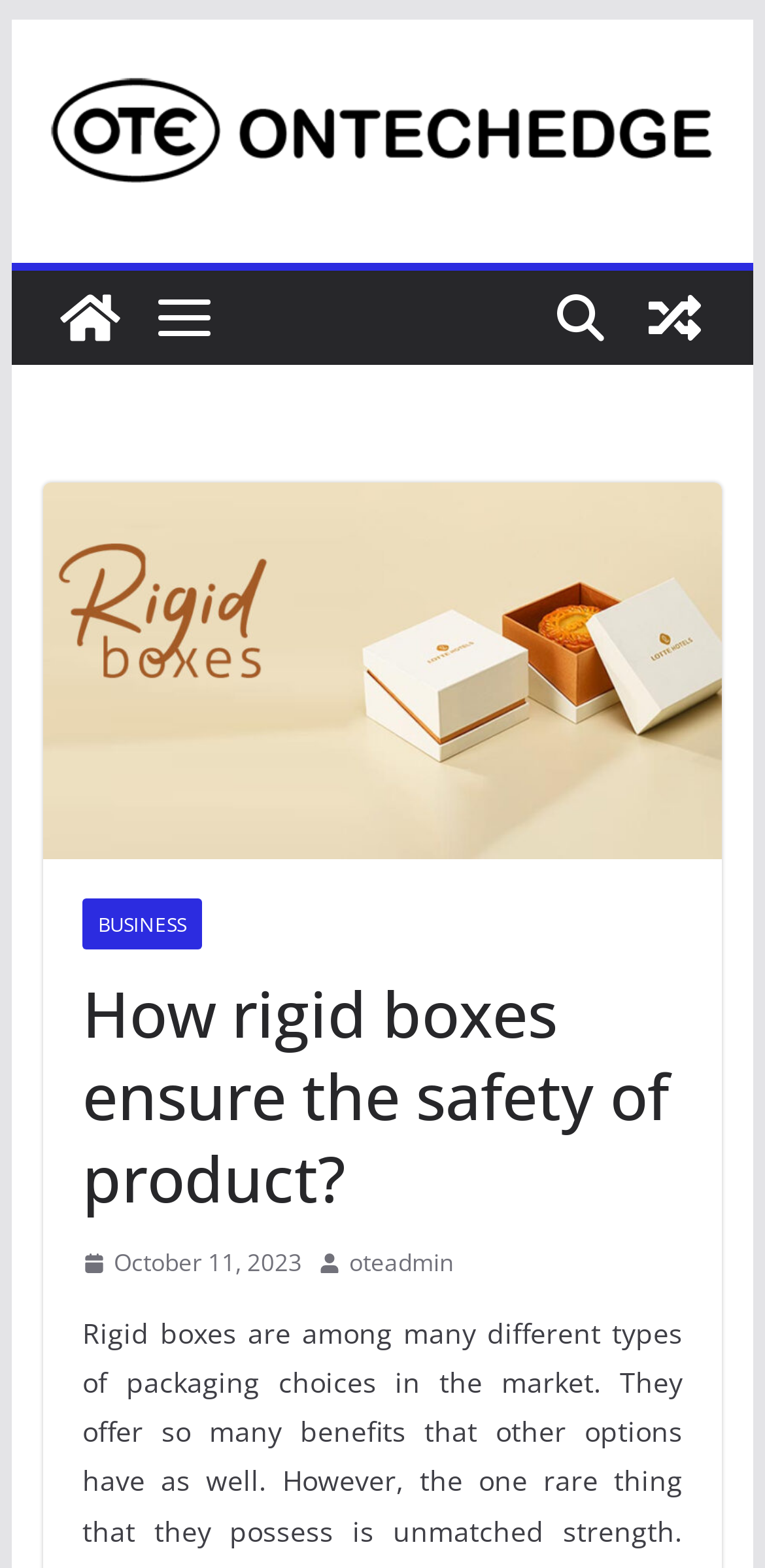What is the main heading of this webpage? Please extract and provide it.

How rigid boxes ensure the safety of product?